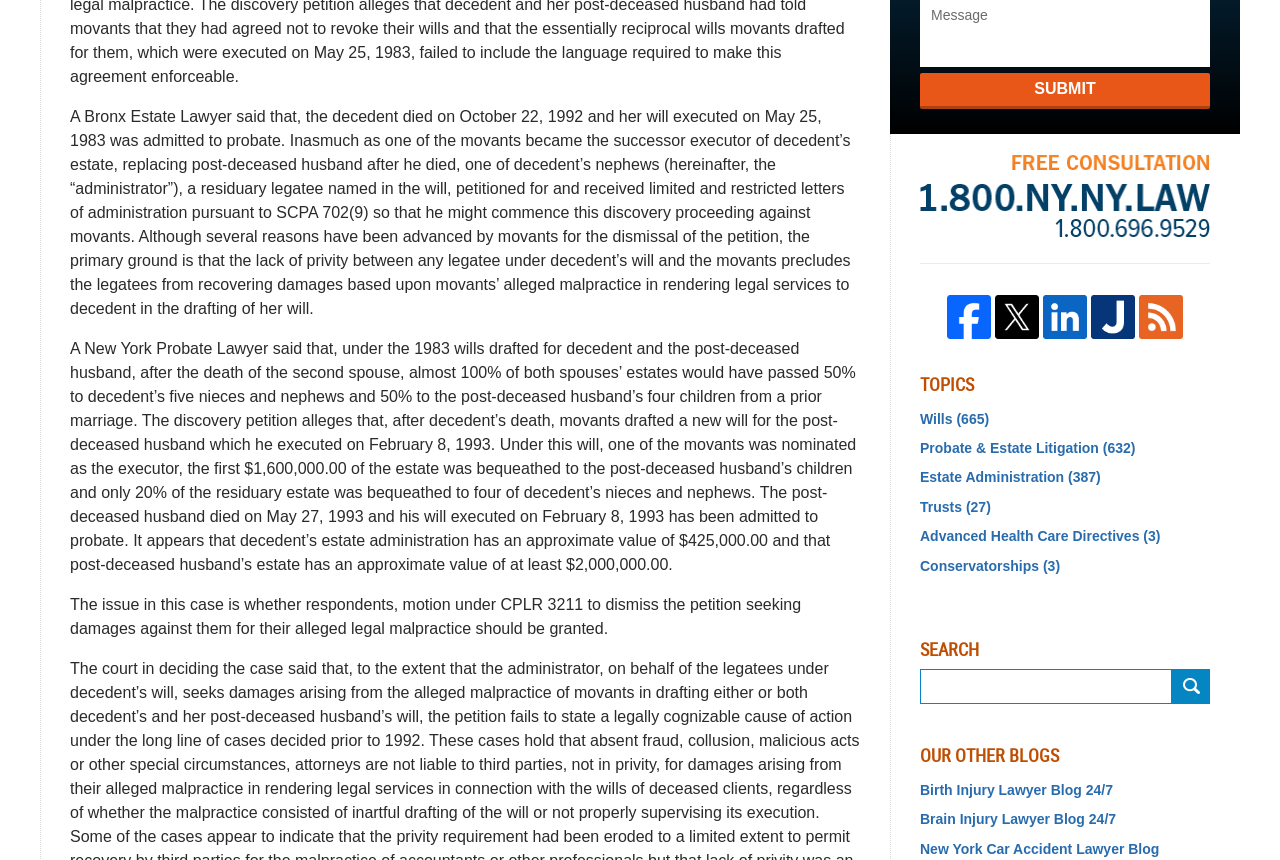Using the given element description, provide the bounding box coordinates (top-left x, top-left y, bottom-right x, bottom-right y) for the corresponding UI element in the screenshot: Trusts (27)

[0.719, 0.578, 0.945, 0.602]